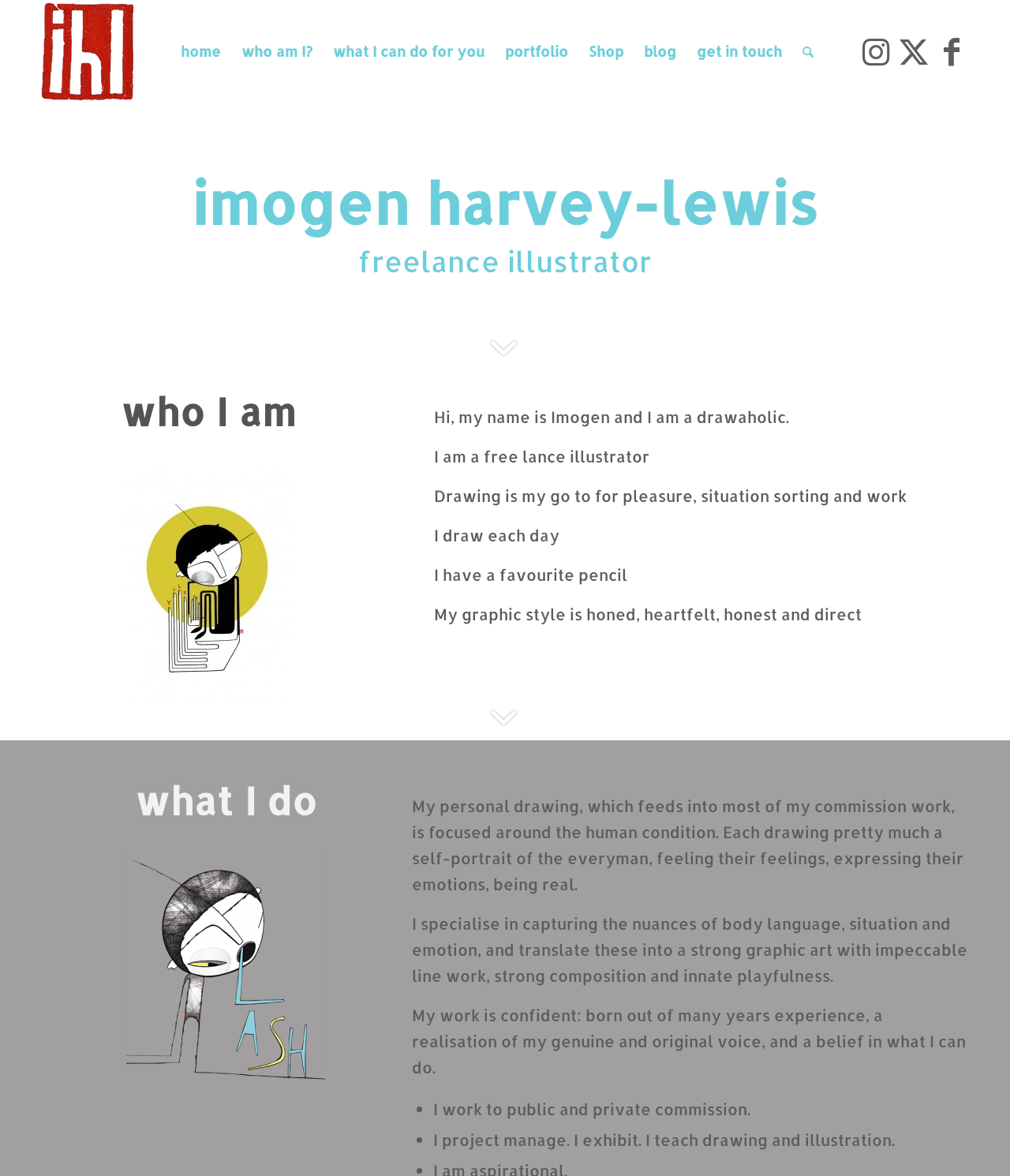Using the details in the image, give a detailed response to the question below:
How many social media links are available?

There are three social media links available on the webpage, which are links to Instagram, Twitter, and Facebook, located at the bottom of the page.